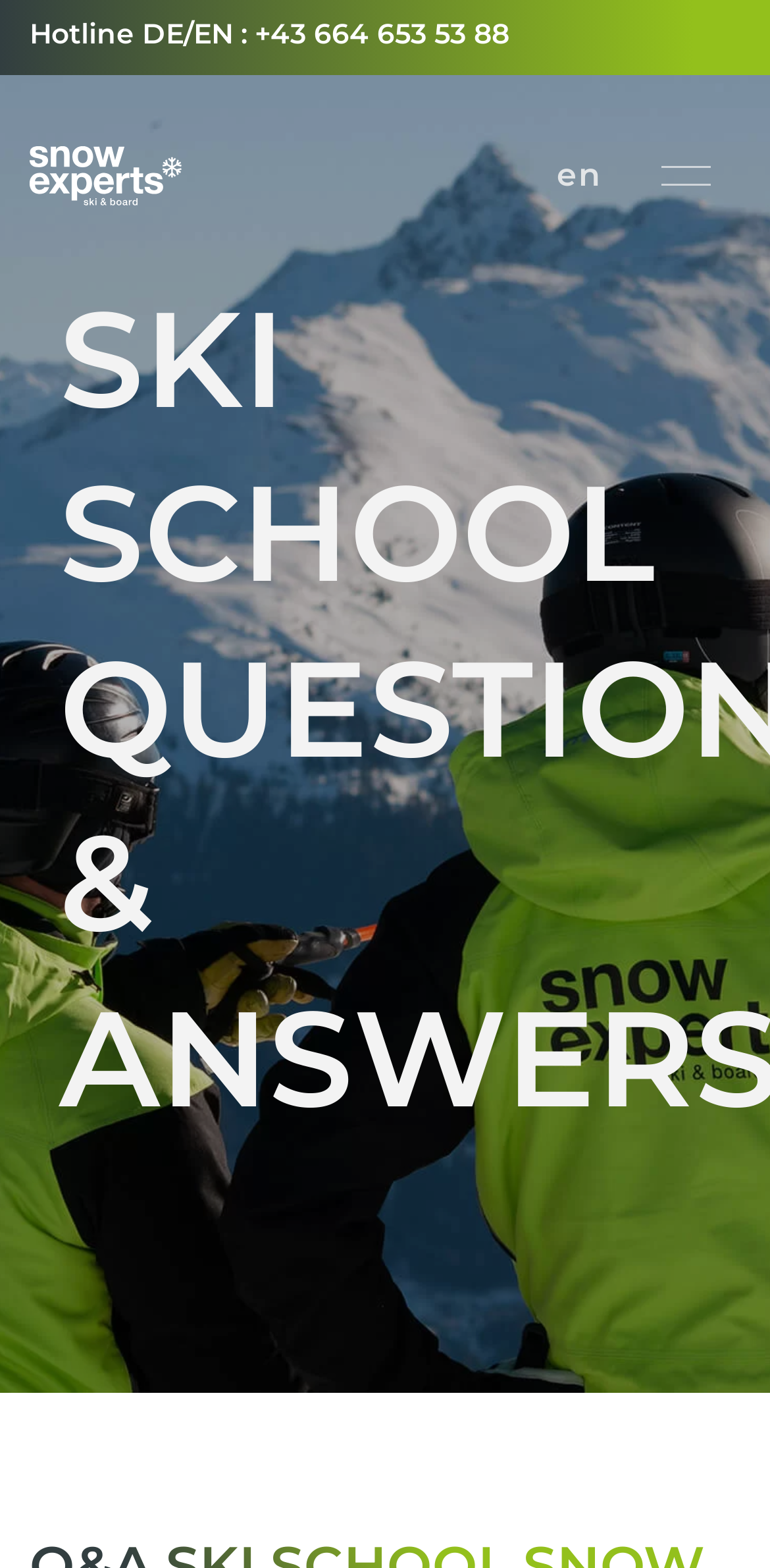What is the hotline number for DE/EN?
Please provide a detailed and comprehensive answer to the question.

The hotline number for DE/EN can be found at the top of the webpage, which is +43 664 653 53 88.